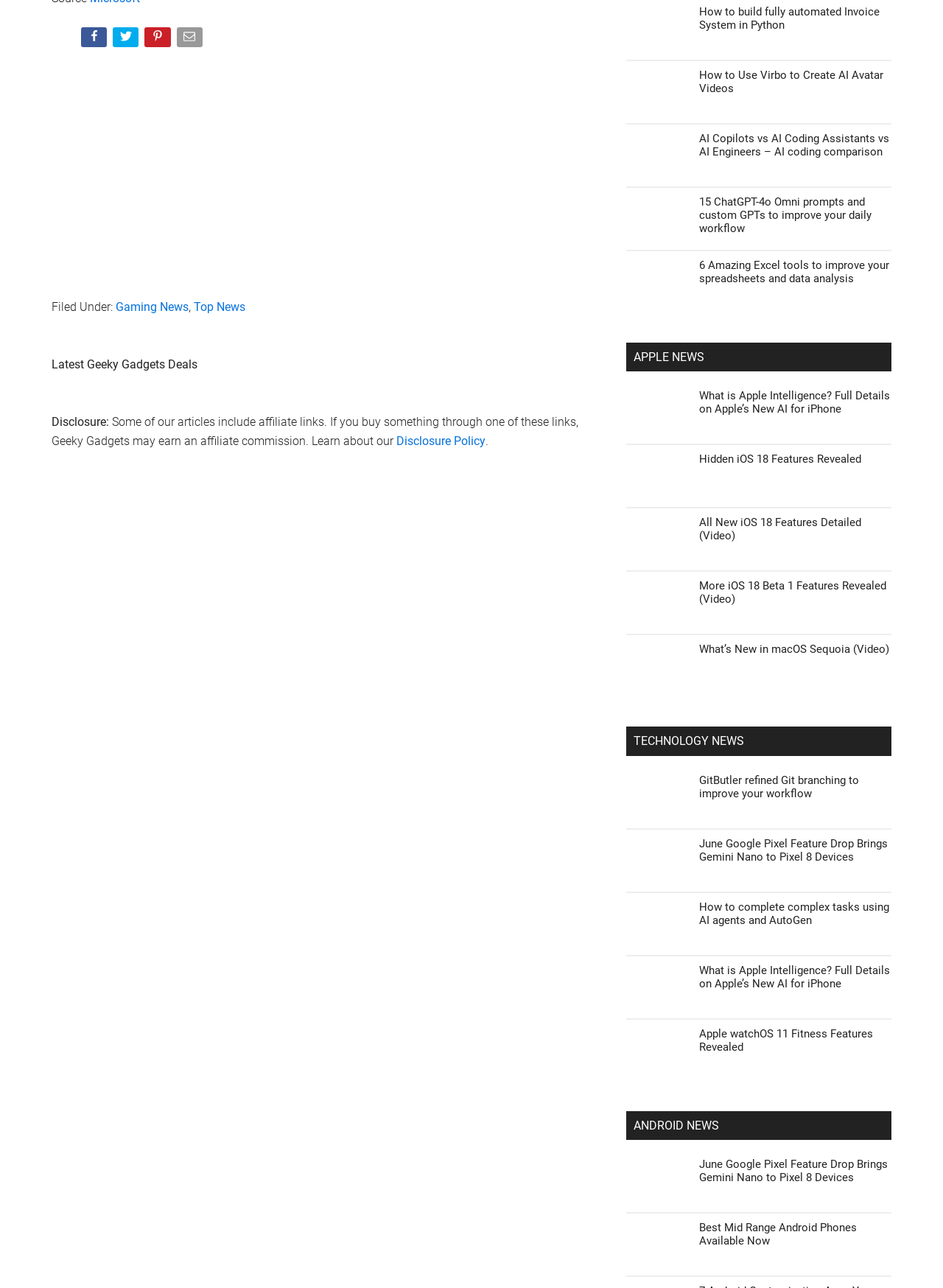Please answer the following question using a single word or phrase: 
How many social media sharing options are available?

4